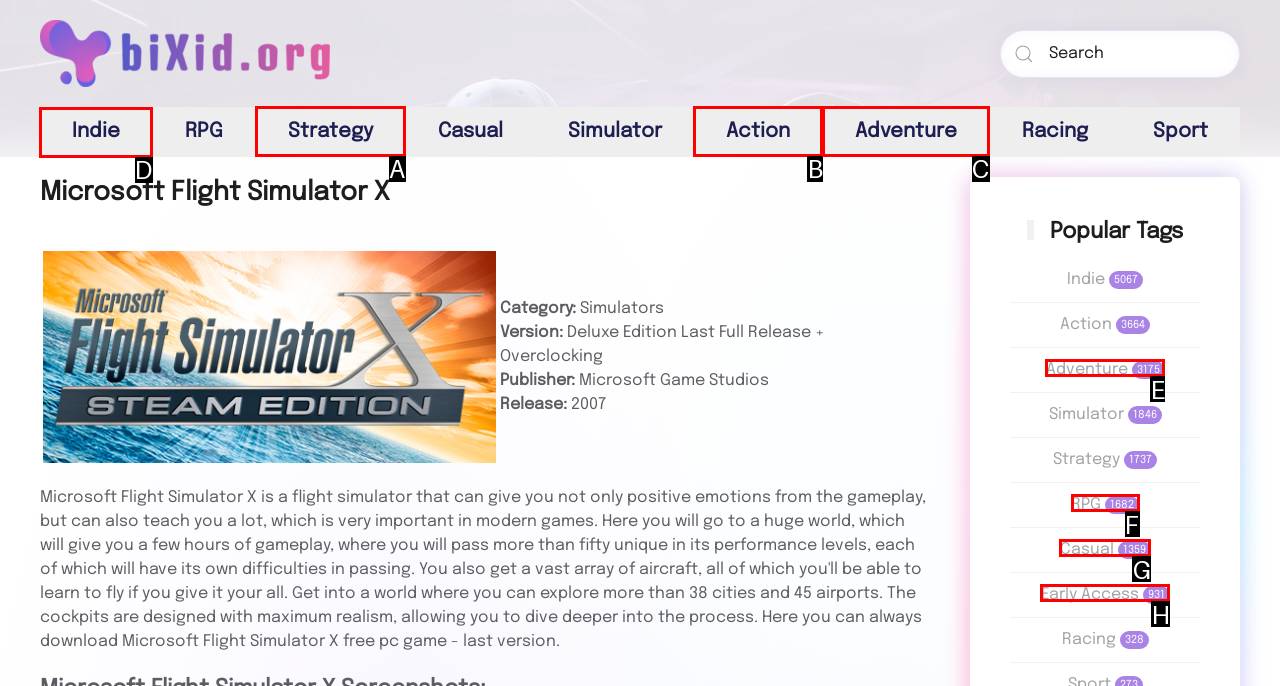Choose the HTML element you need to click to achieve the following task: Browse Indie games
Respond with the letter of the selected option from the given choices directly.

D